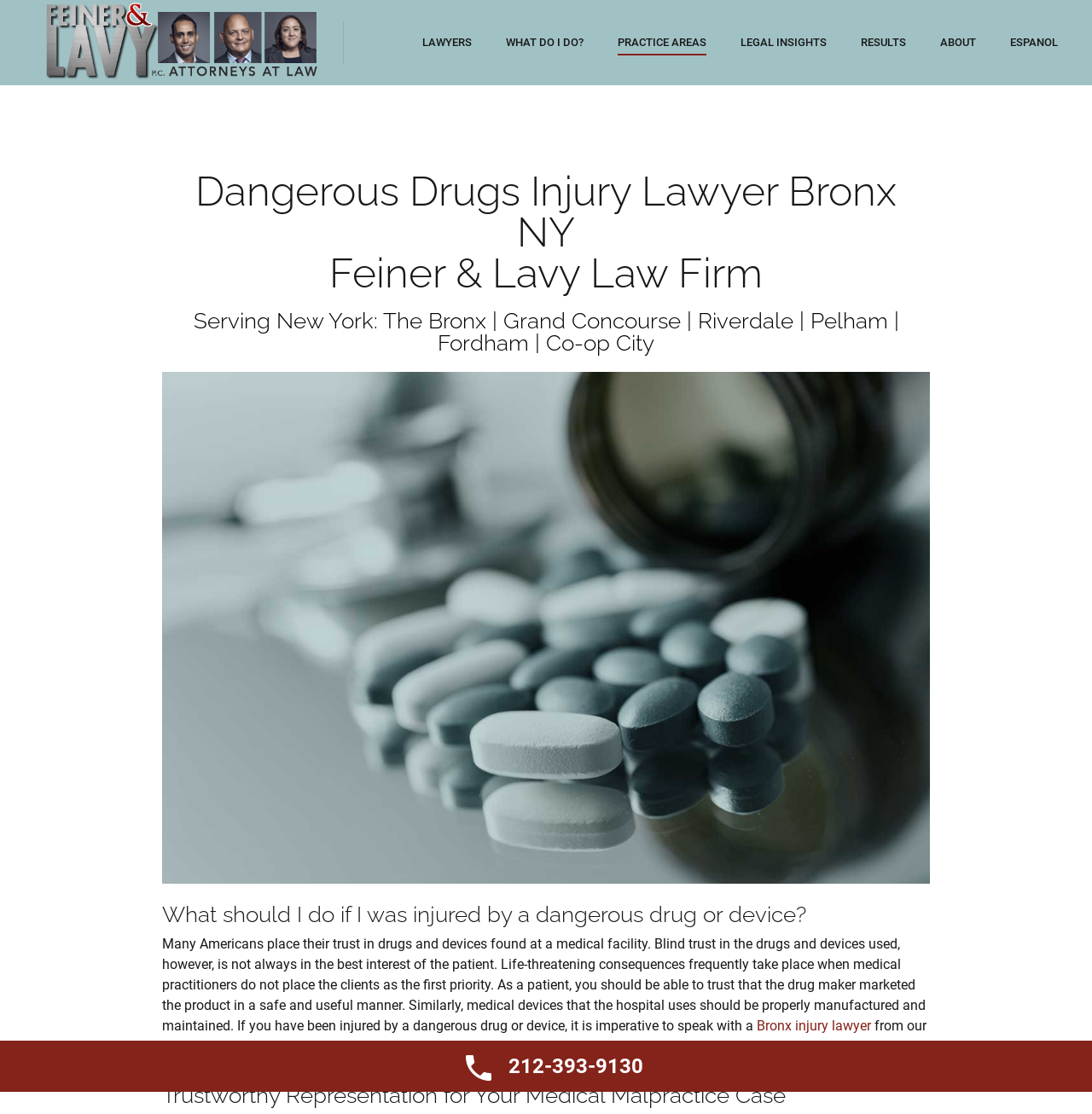Utilize the details in the image to give a detailed response to the question: What is the address of the law firm?

The address of the law firm can be found at the bottom of the webpage, under 'OUR LOCATION', which specifies the address as 881 Gerard Ave Suite 200, Bronx, NY 10452.